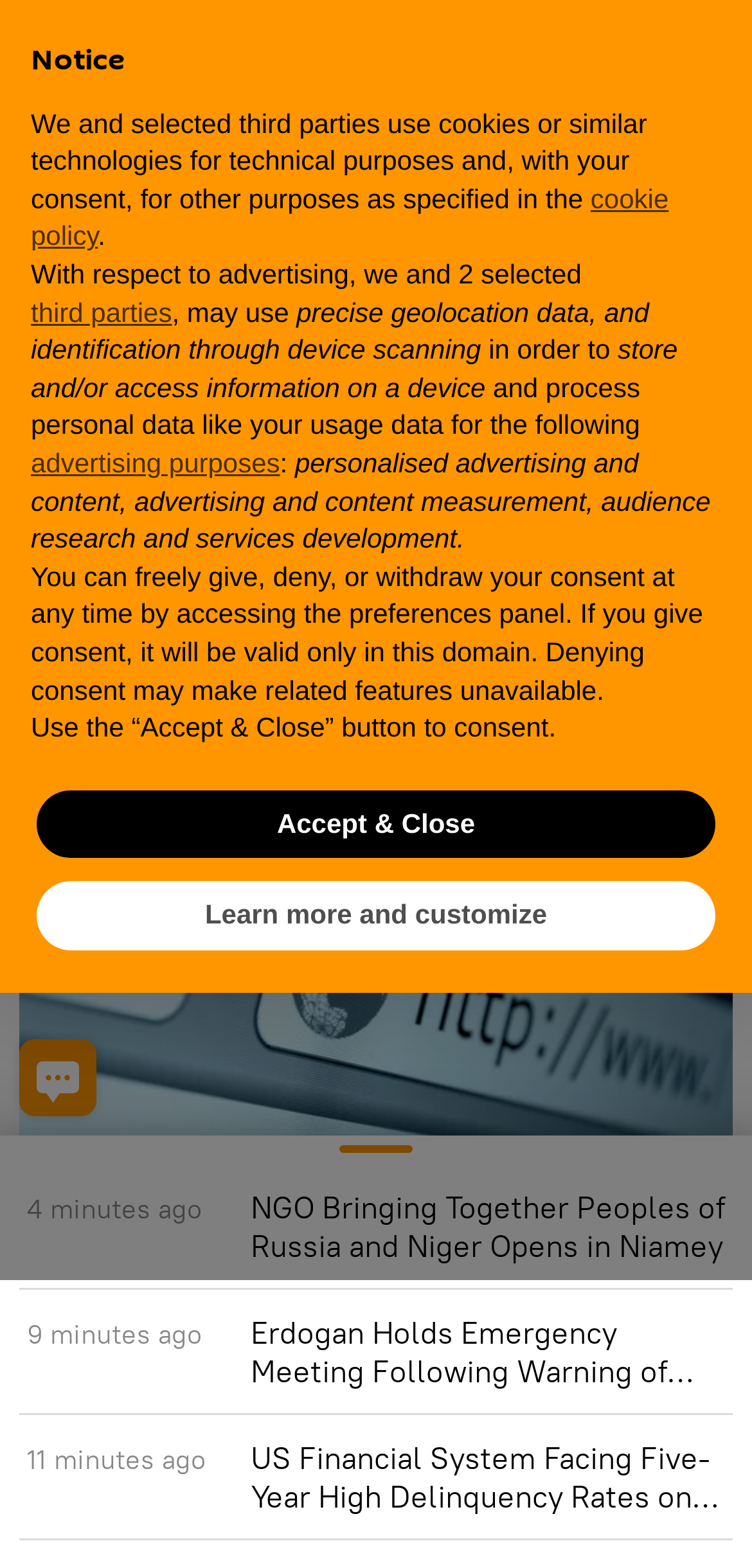Write a detailed summary of the webpage.

This webpage appears to be a news article from Sputnik International, a Russian news agency. The article's title is "Russian Telecom Regulator Calls Website Blocking Ineffective" and is dated September 17, 2013. 

At the top of the page, there is a horizontal navigation bar with links to "Sputnik International", "Authorization", and "Chats". Below this, there is a large image that spans almost the entire width of the page. 

The main content of the article is located in the middle of the page, with a heading that matches the title of the article. The article's text is accompanied by an image related to the topic. 

On the right side of the page, there are several social media links, including Telegram, Twitter, TikTok, Odysee, and Rumble. Below these links, there is a button labeled "All comments". 

Further down the page, there are several newsfeed links, each with a brief summary of a news article. These links are arranged in a vertical list, with the most recent articles at the top. 

At the very bottom of the page, there is a notice dialog box that informs users about the website's use of cookies and tracking technologies. This dialog box can be closed by clicking the "Accept & Close" button or customized by clicking the "Learn more and customize" button.